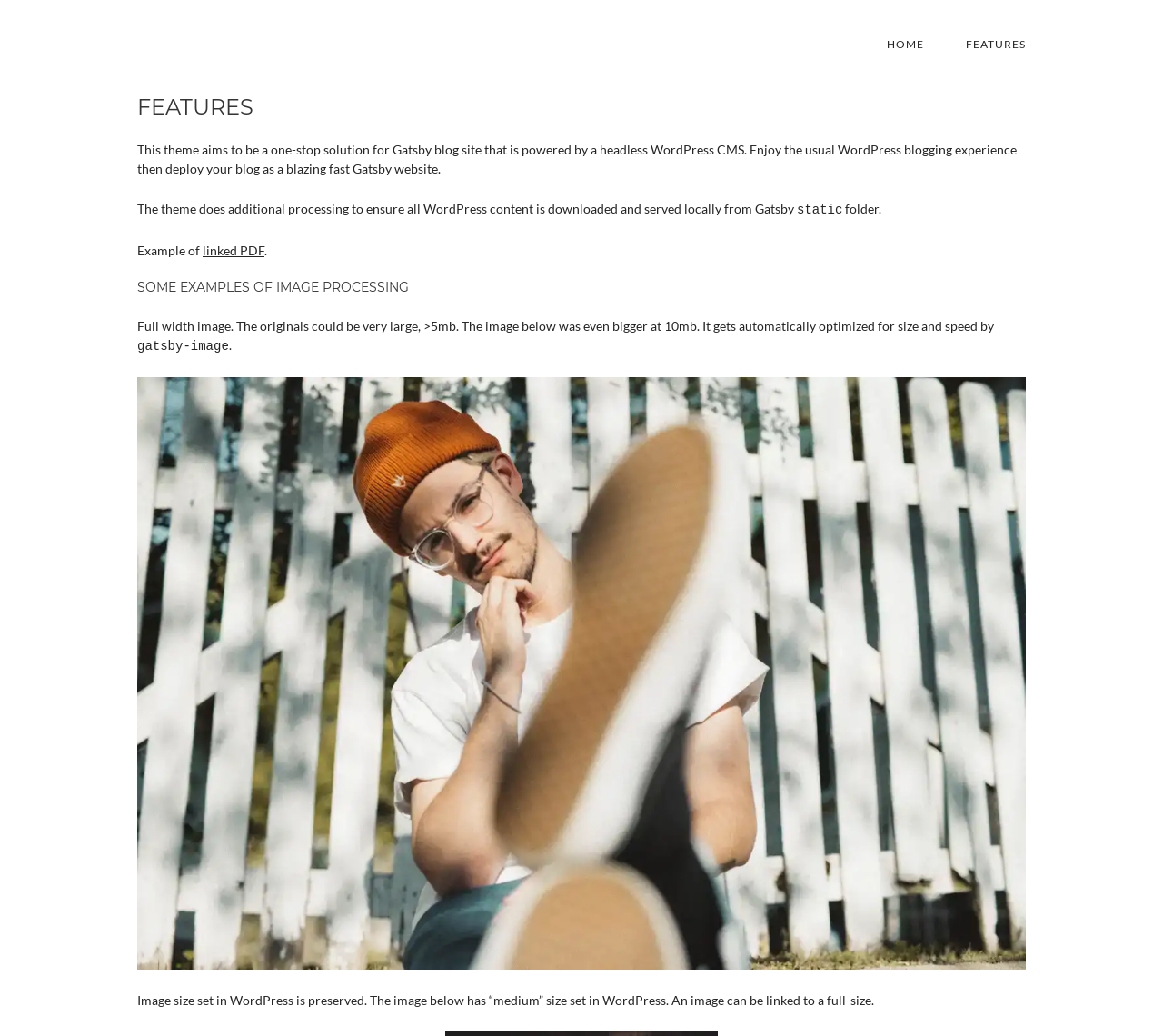What is an example of image processing in this theme?
Please respond to the question thoroughly and include all relevant details.

The webpage provides an example of image processing in this theme, where a full-width image is automatically optimized for size and speed by Gatsby-image. This means that the theme takes care of resizing and compressing images to ensure that they load quickly on the website.